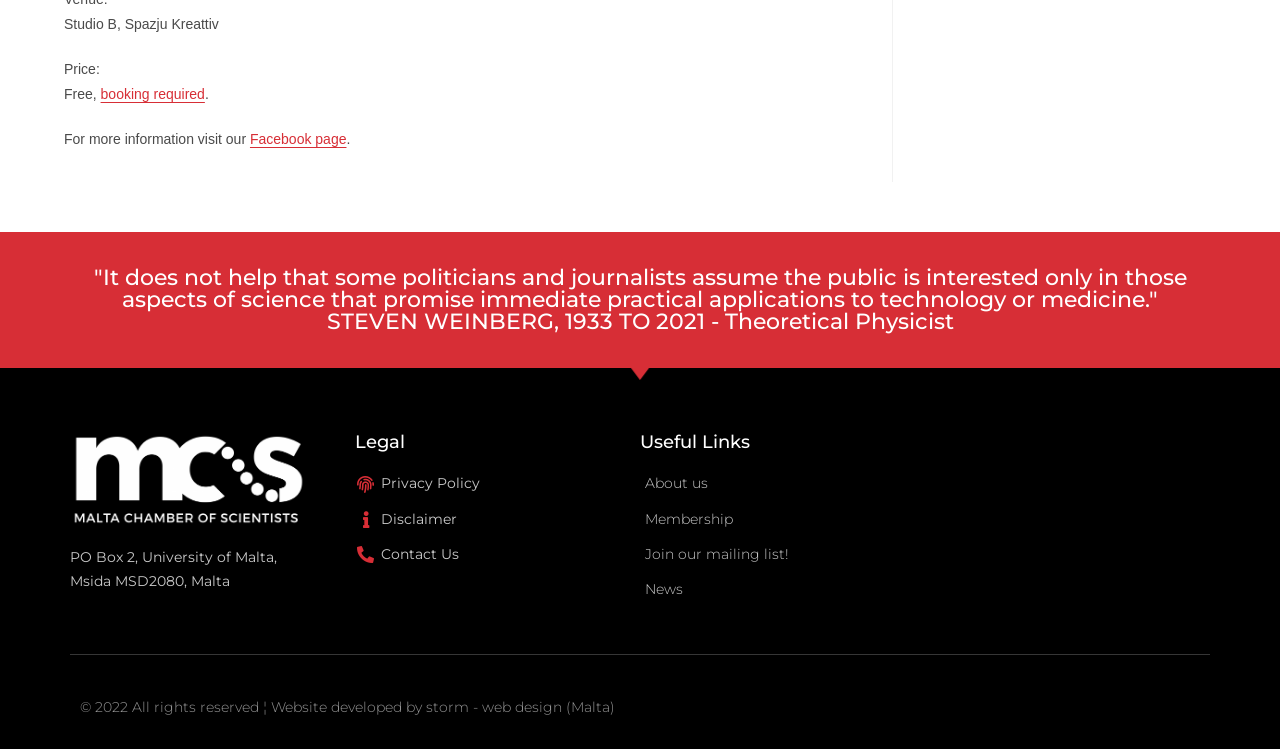Find the bounding box coordinates of the element to click in order to complete the given instruction: "Visit the Facebook page."

[0.195, 0.175, 0.271, 0.197]